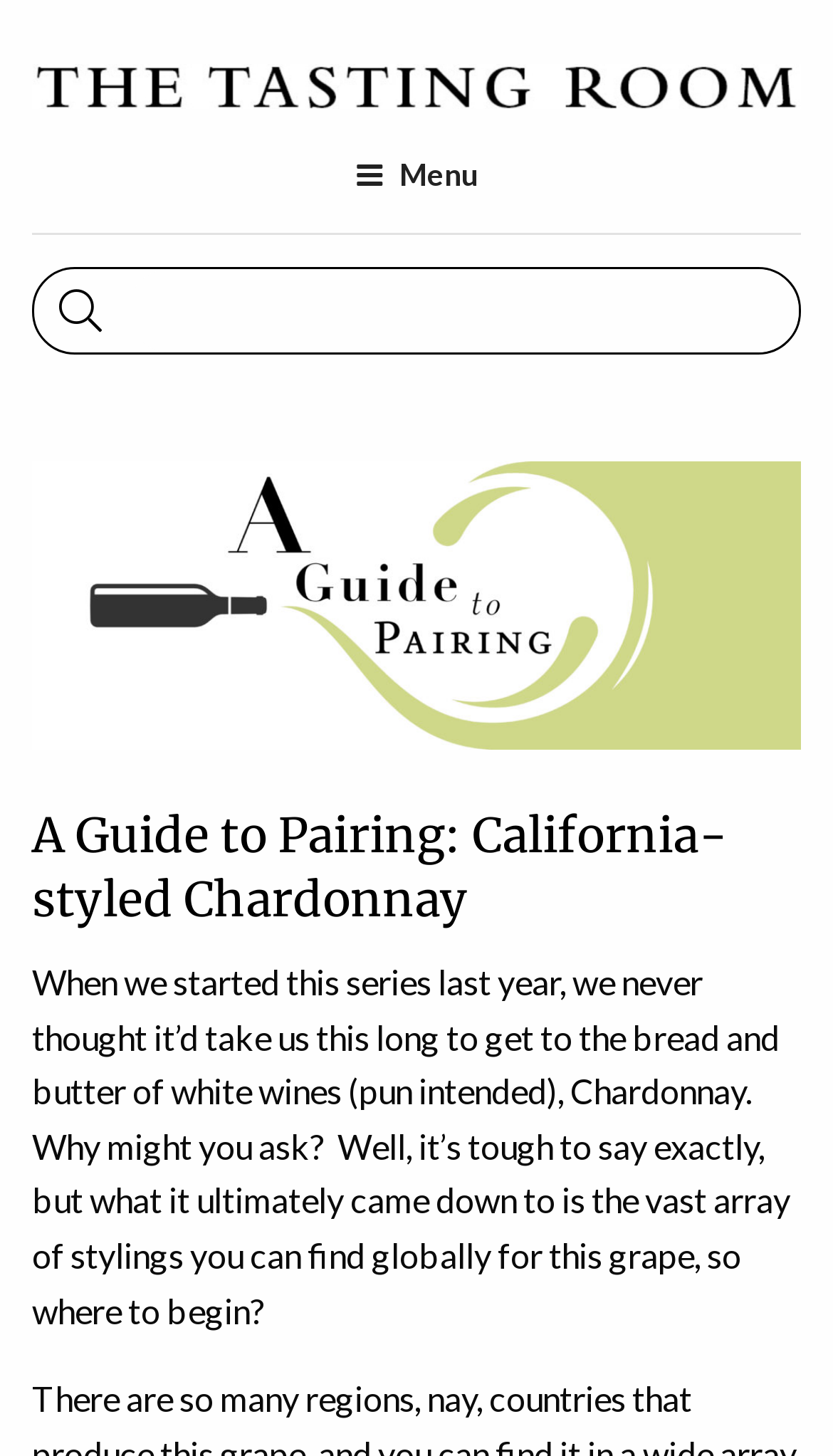Please provide a one-word or short phrase answer to the question:
What is the image above the header?

A Guide to Pairing graphic